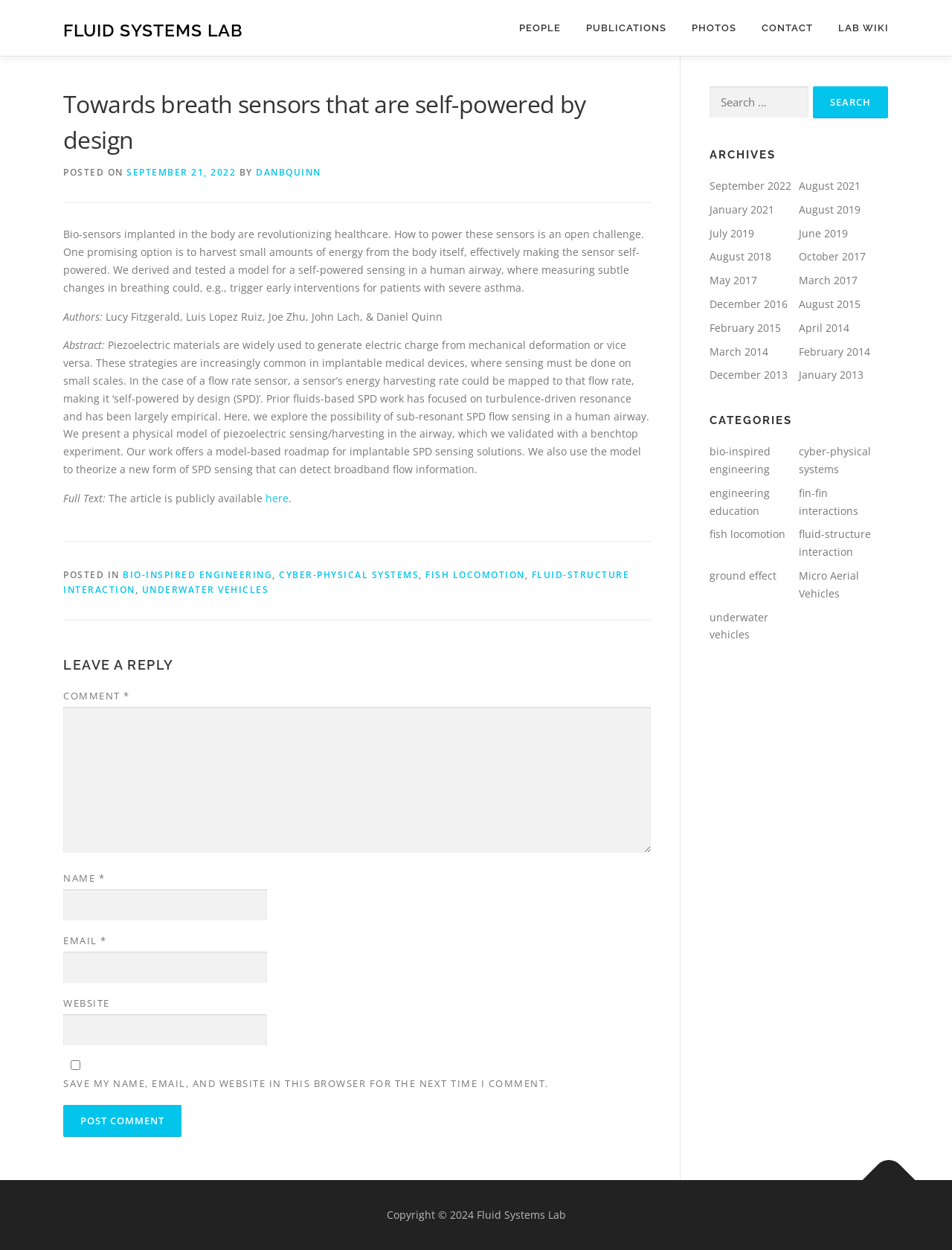Locate the UI element described by People and provide its bounding box coordinates. Use the format (top-left x, top-left y, bottom-right x, bottom-right y) with all values as floating point numbers between 0 and 1.

[0.532, 0.0, 0.602, 0.045]